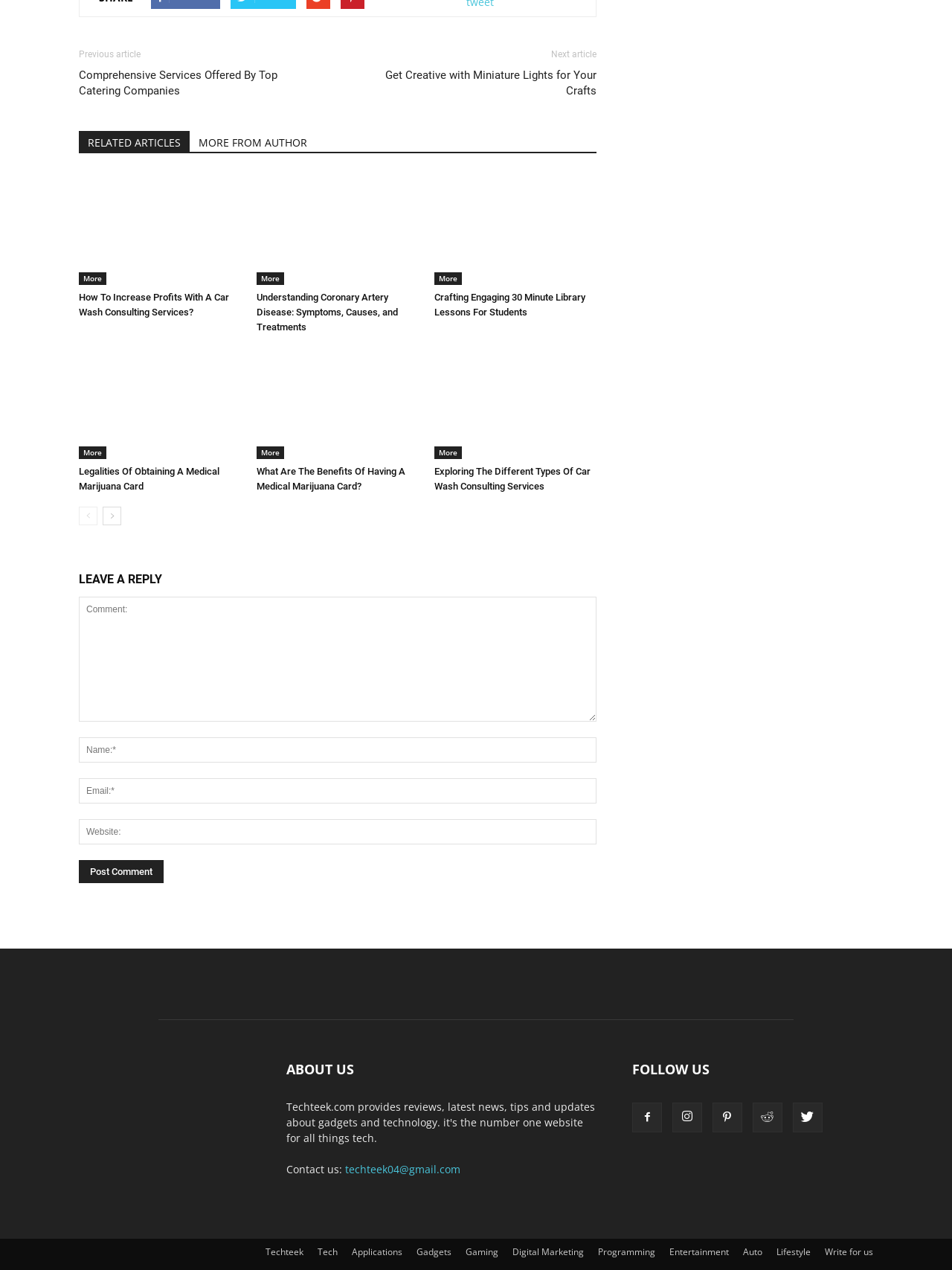Respond with a single word or phrase to the following question: What is the category of the article 'How To Increase Profits With A Car Wash Consulting Services?'?

Car Wash